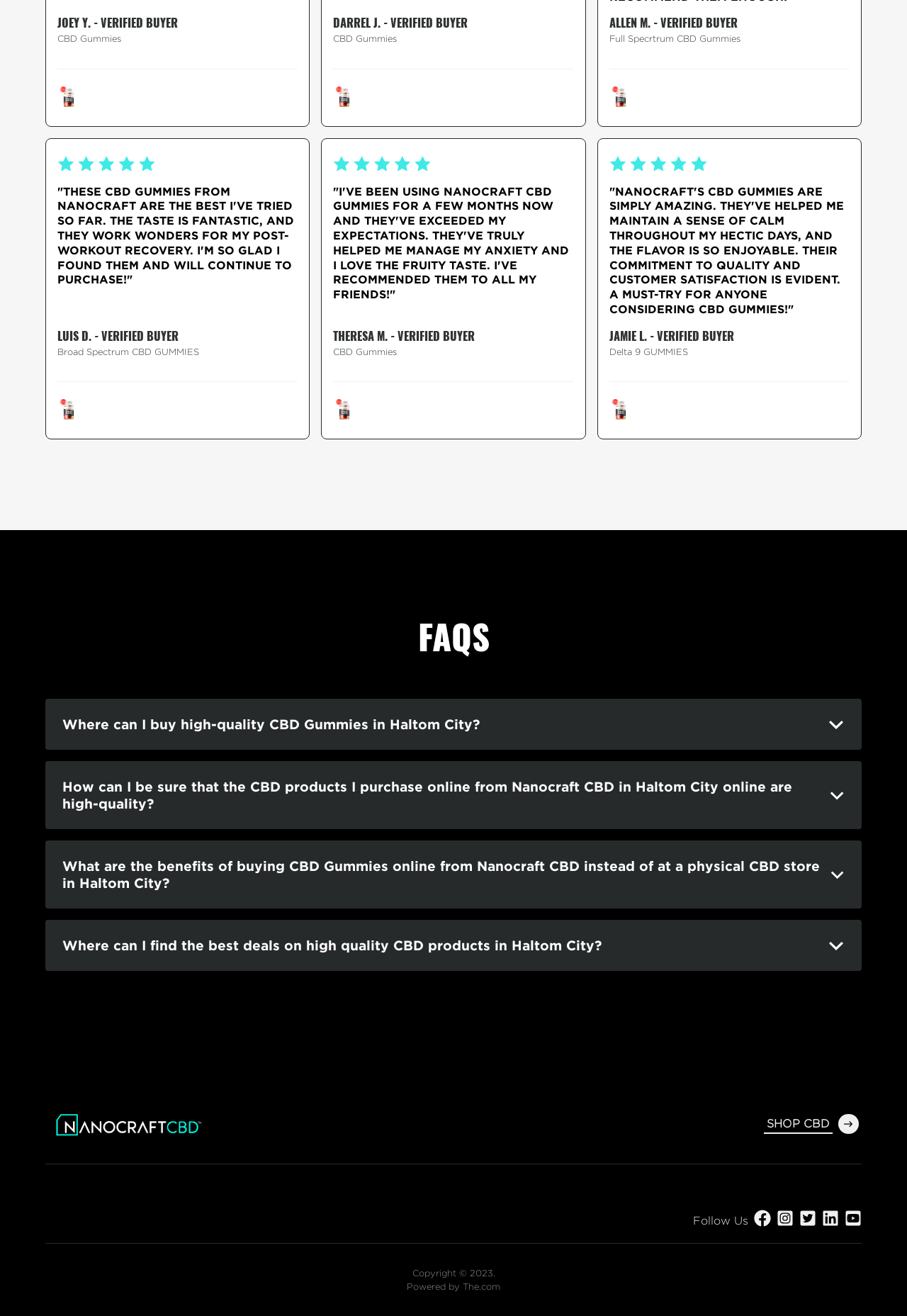How many verified buyers are mentioned on this webpage?
Refer to the image and provide a one-word or short phrase answer.

5